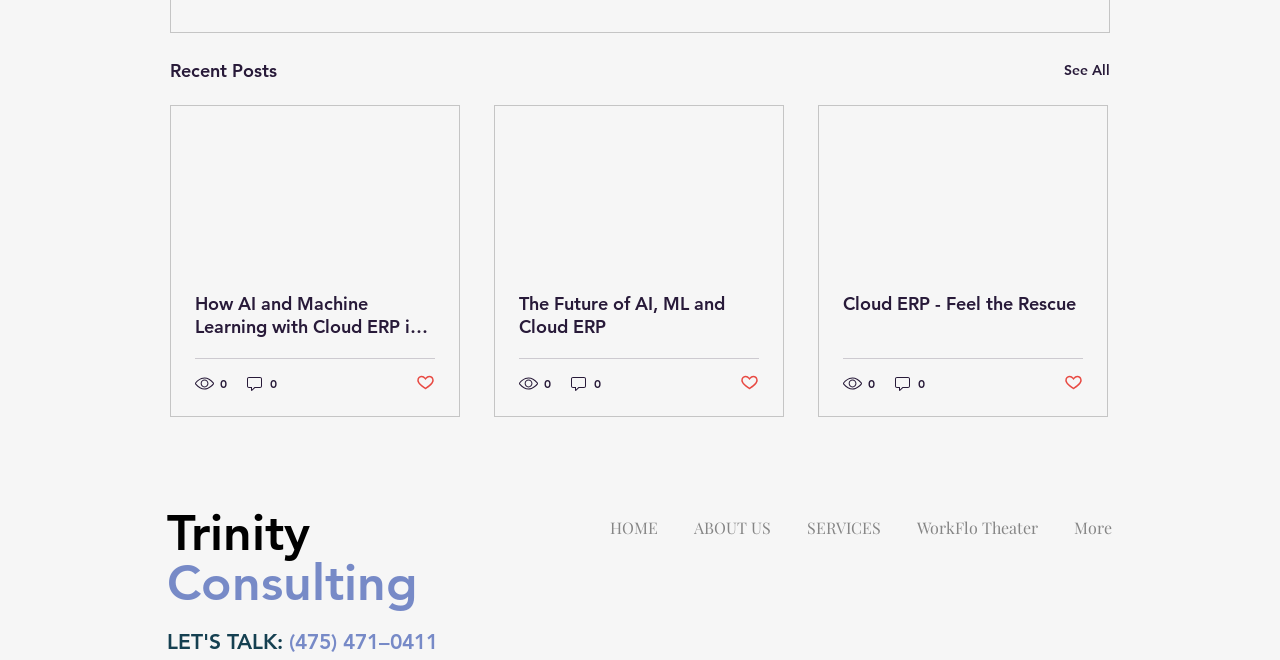Locate the bounding box coordinates of the element to click to perform the following action: 'Visit ByteTechNews homepage'. The coordinates should be given as four float values between 0 and 1, in the form of [left, top, right, bottom].

None